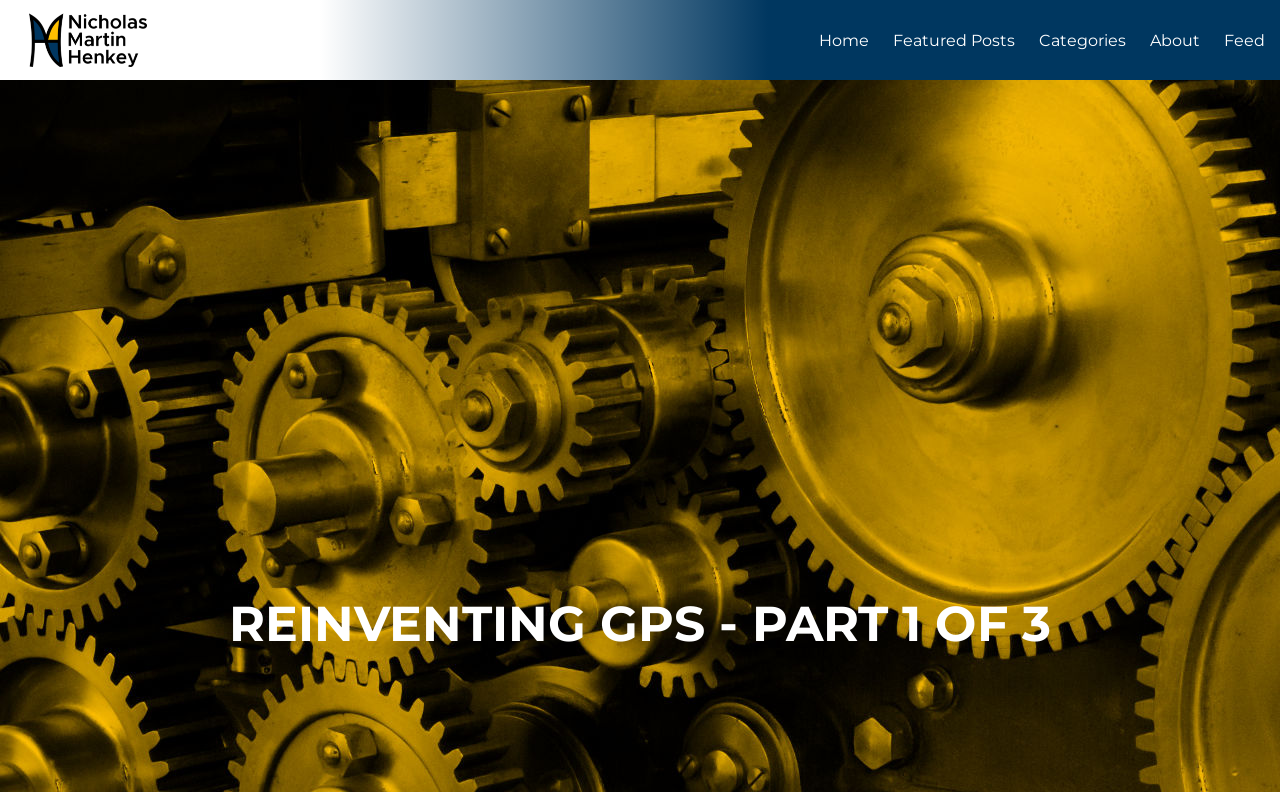Give a succinct answer to this question in a single word or phrase: 
How many navigation links are there?

6